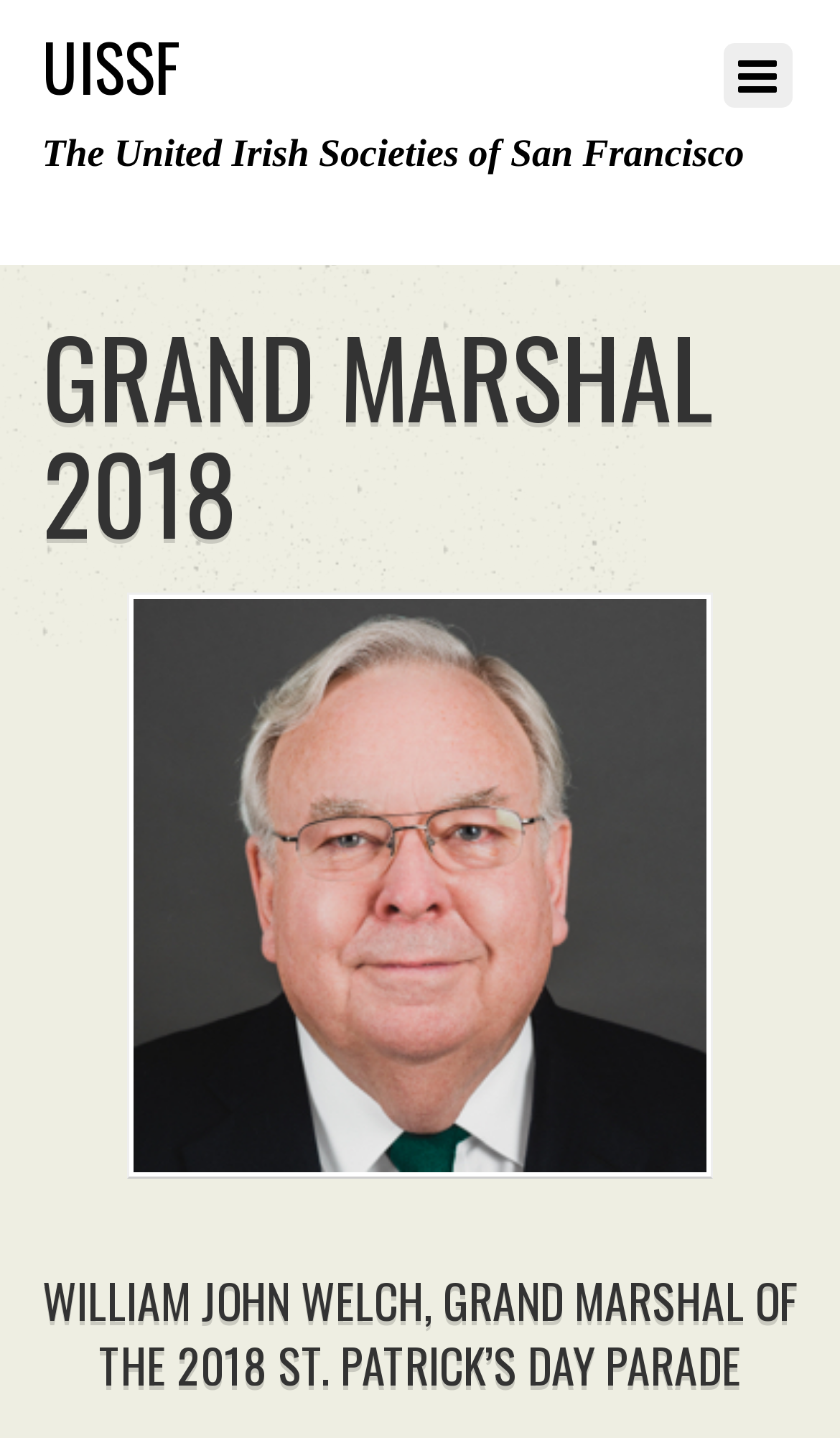Using the given description, provide the bounding box coordinates formatted as (top-left x, top-left y, bottom-right x, bottom-right y), with all values being floating point numbers between 0 and 1. Description: UISSF

[0.05, 0.012, 0.214, 0.079]